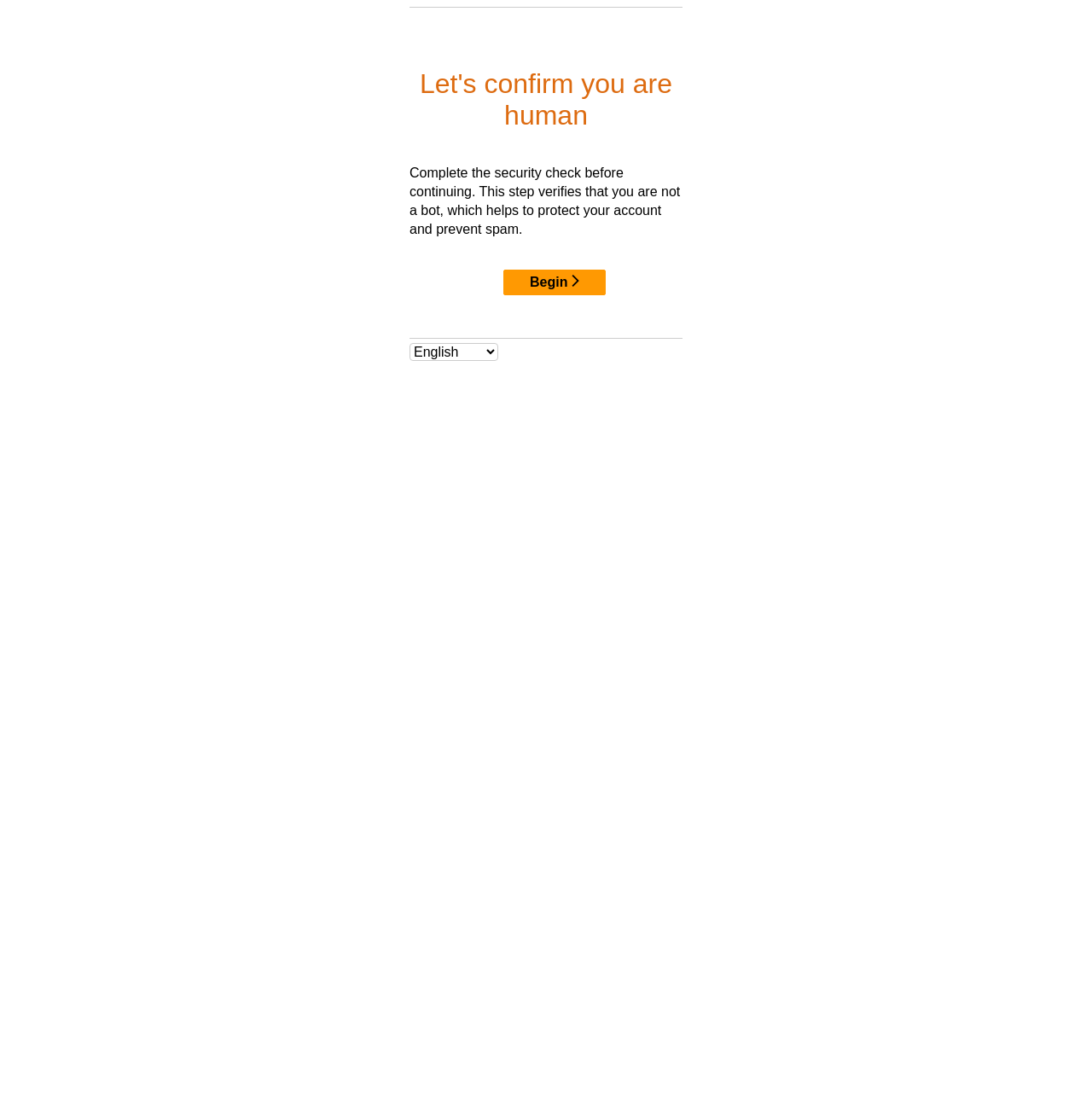Please identify the webpage's heading and generate its text content.

Let's confirm you are human